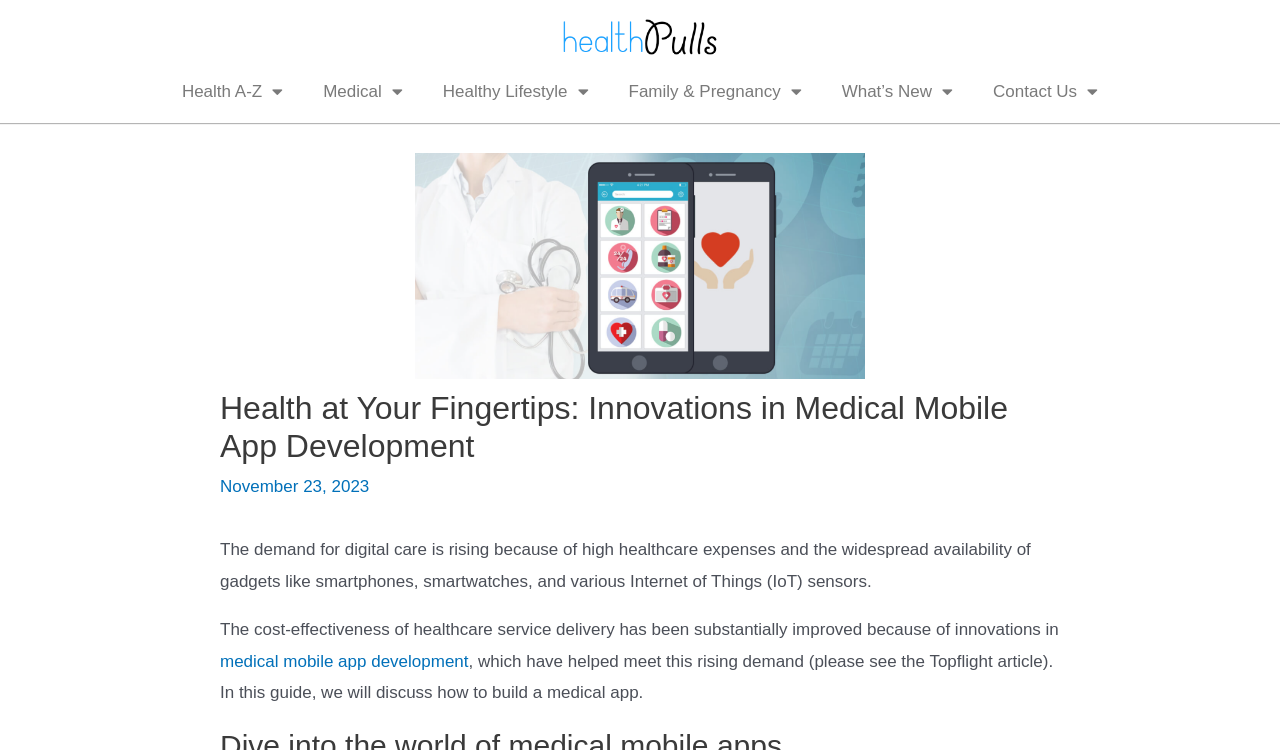Please determine the bounding box coordinates of the element's region to click in order to carry out the following instruction: "Visit IMC Outdoor Living website". The coordinates should be four float numbers between 0 and 1, i.e., [left, top, right, bottom].

None